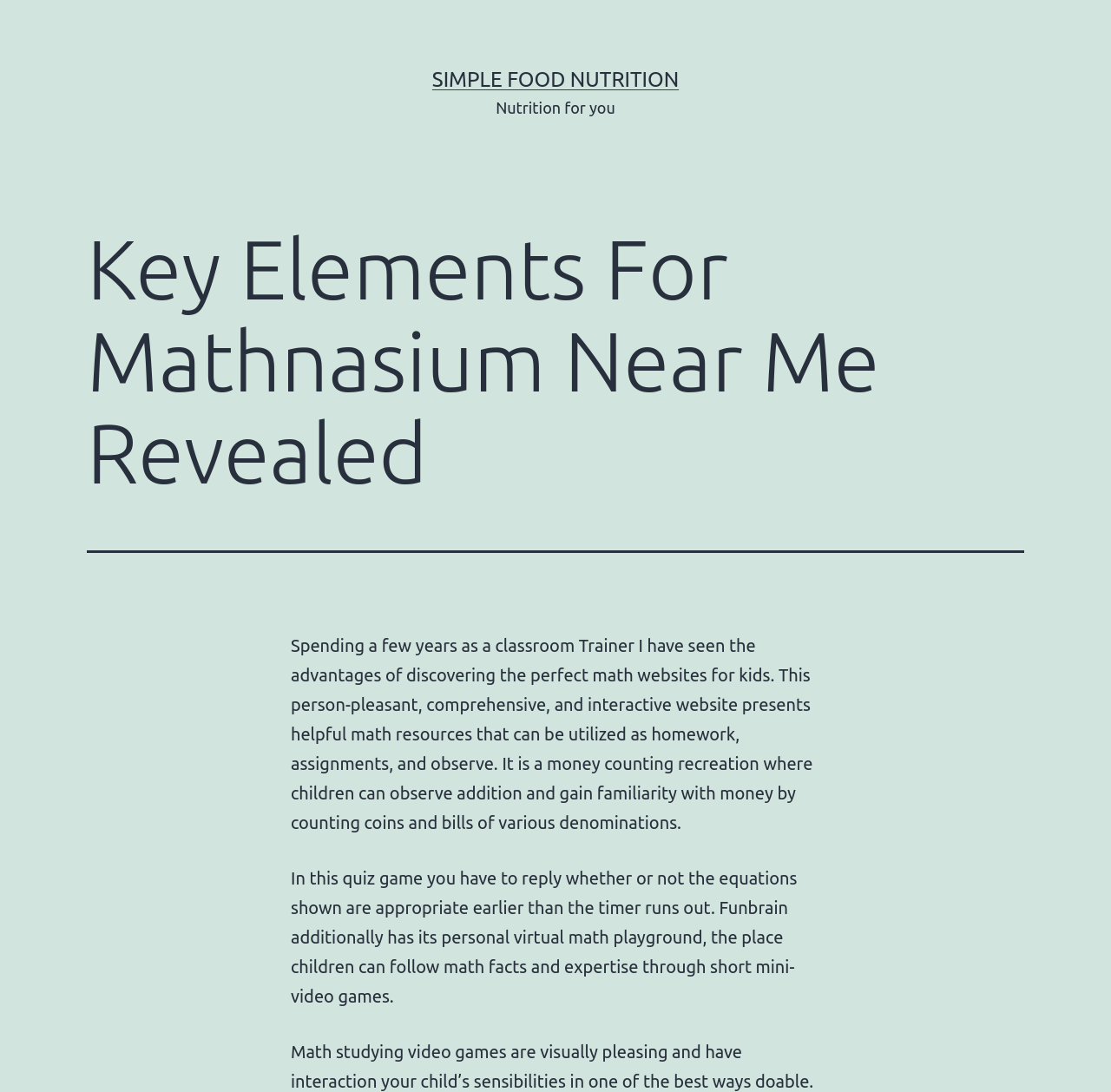Locate and extract the headline of this webpage.

Key Elements For Mathnasium Near Me Revealed